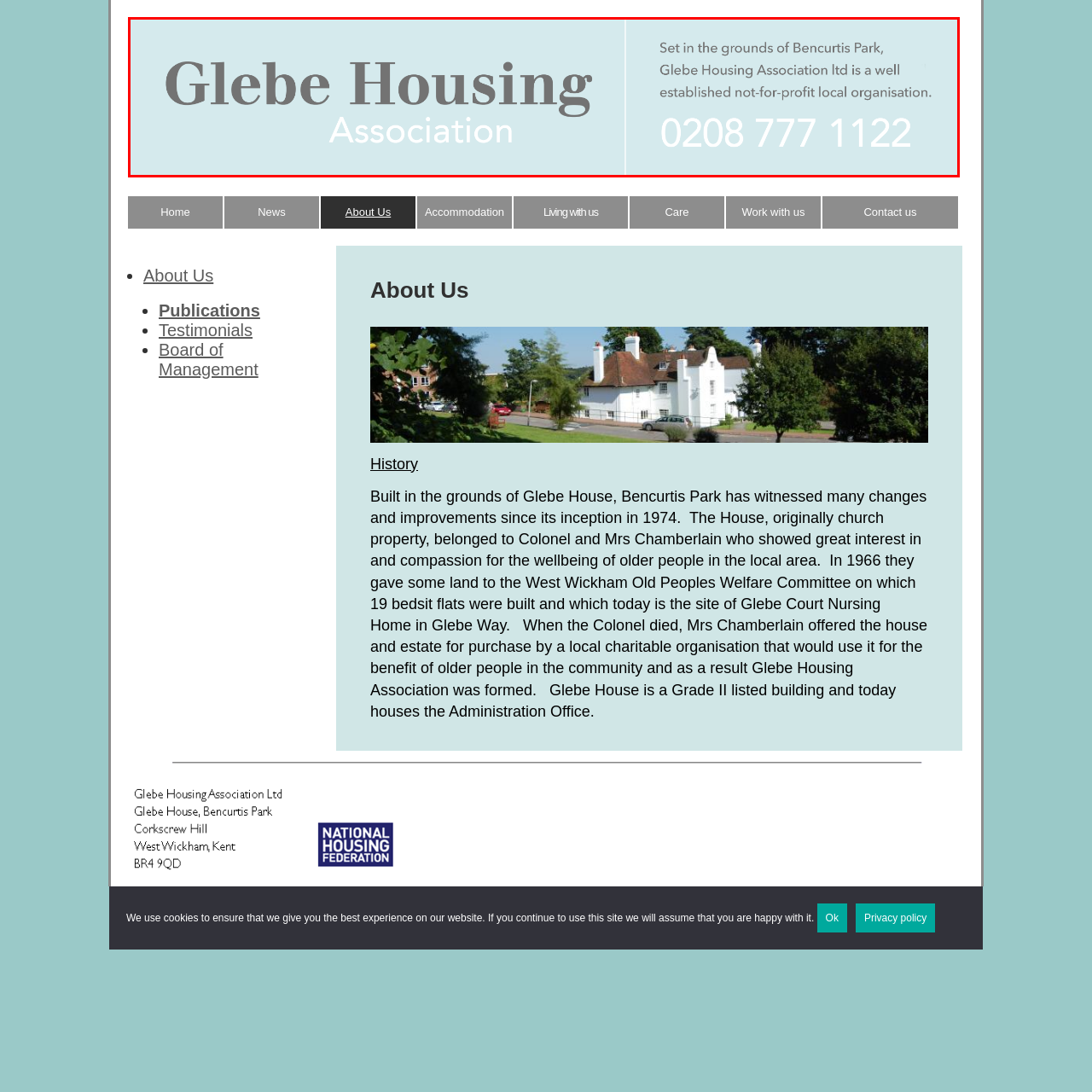Provide an extensive and detailed caption for the image section enclosed by the red boundary.

The image showcases the branding of the Glebe Housing Association, characterized by a soft blue background that conveys a sense of calmness and community. The prominent title "Glebe Housing" is presented in a sophisticated gray font, indicating the organization's commitment to professionalism and quality service. Below the title, the word "Association" is elegantly rendered in a lighter shade, creating a harmonious visual balance.

Accompanying this is a brief description highlighting the organization's mission: "Set in the grounds of Bencurtis Park, Glebe Housing Association Ltd is a well-established not-for-profit local organisation." This statement reflects the association's dedication to serving the community and underscores its local roots.

Additionally, there is a contact number, "0208 777 1122," included prominently, ensuring potential clients and partners have quick access to communication. Overall, the image effectively encapsulates the essence of the Glebe Housing Association, emphasizing its reputable standing within the local community.